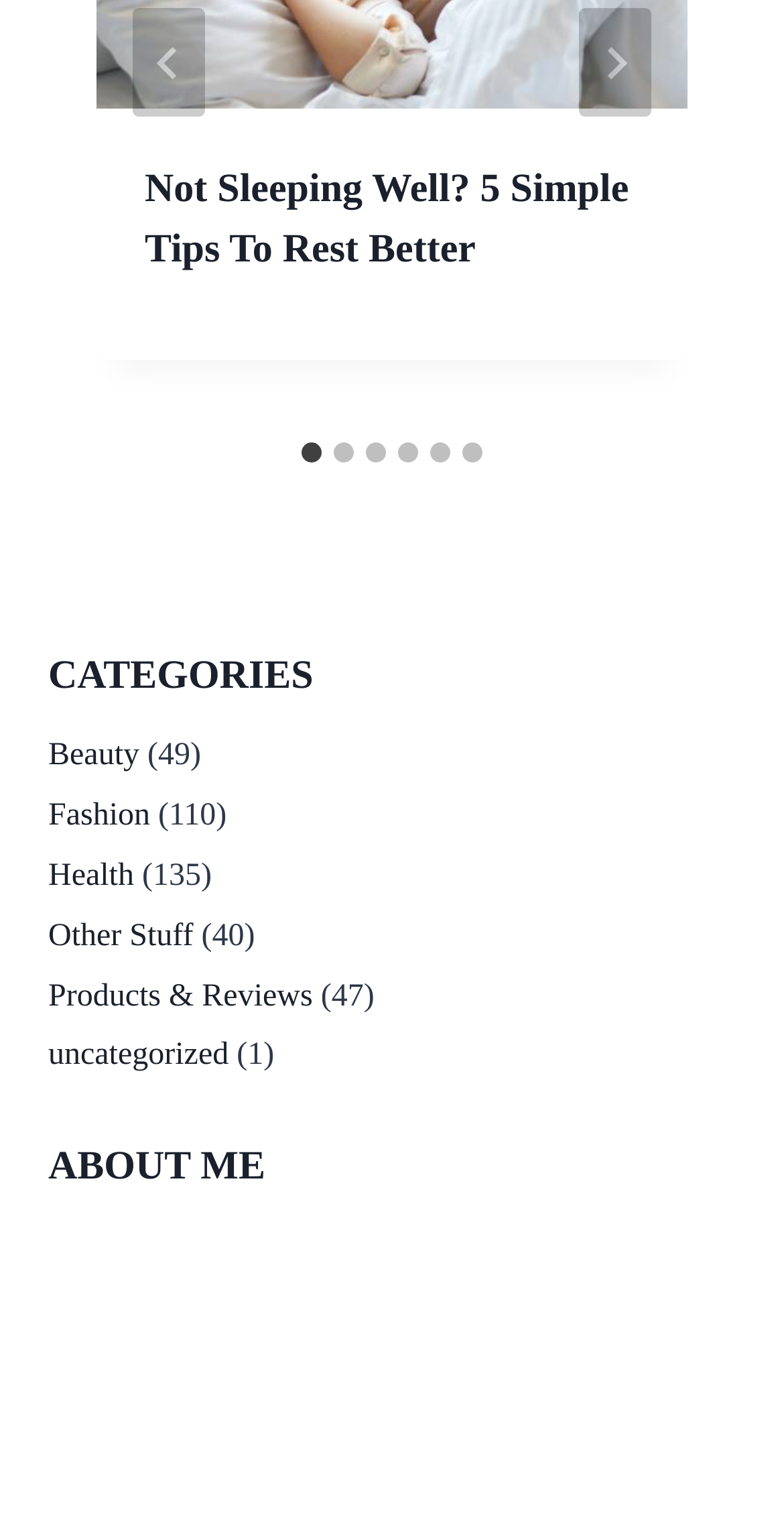Please specify the bounding box coordinates of the clickable region to carry out the following instruction: "Select the next slide". The coordinates should be four float numbers between 0 and 1, in the format [left, top, right, bottom].

[0.738, 0.005, 0.831, 0.077]